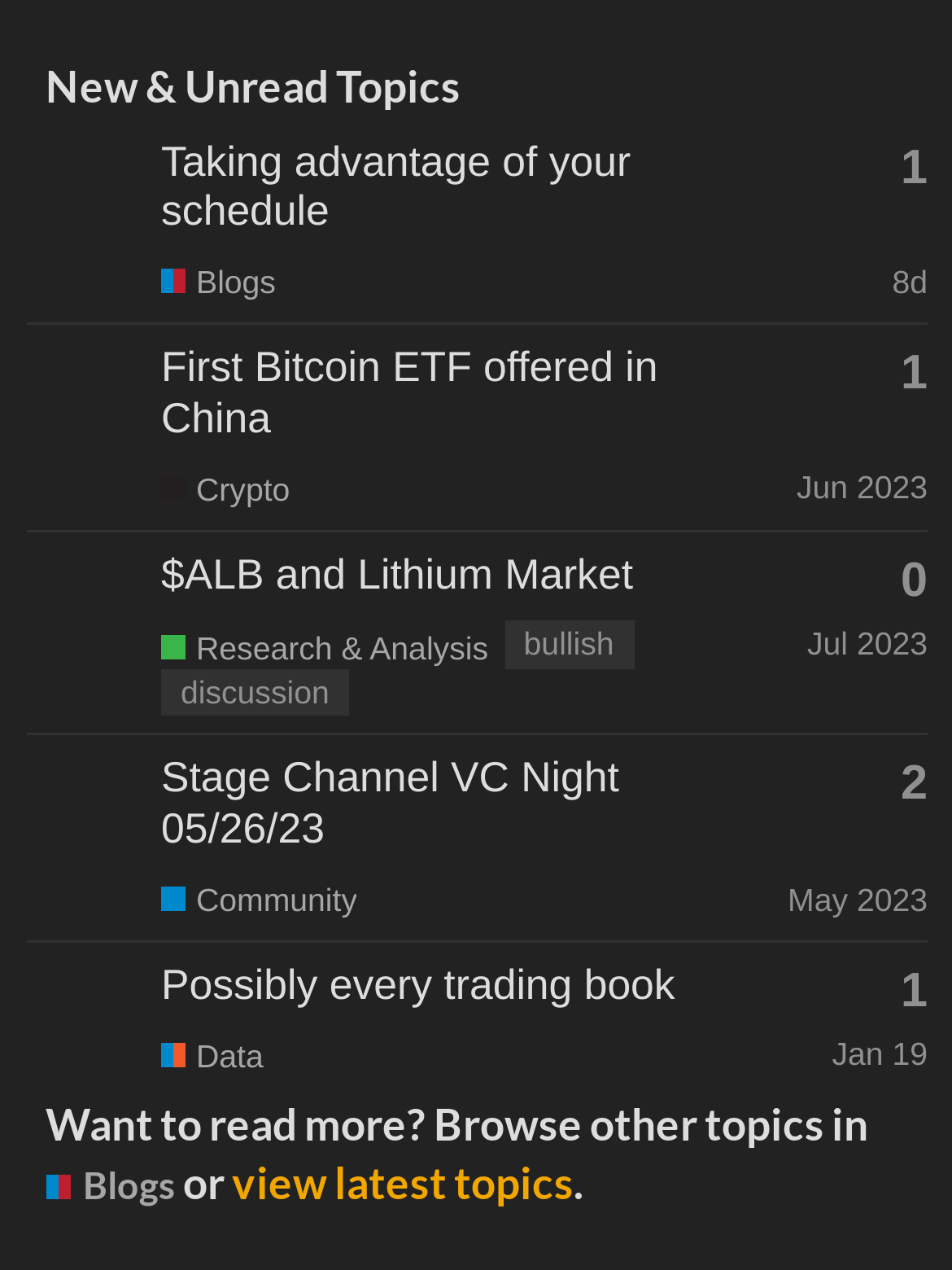Given the element description: "title="Bilcentrum i Mariestad AB"", predict the bounding box coordinates of this UI element. The coordinates must be four float numbers between 0 and 1, given as [left, top, right, bottom].

None